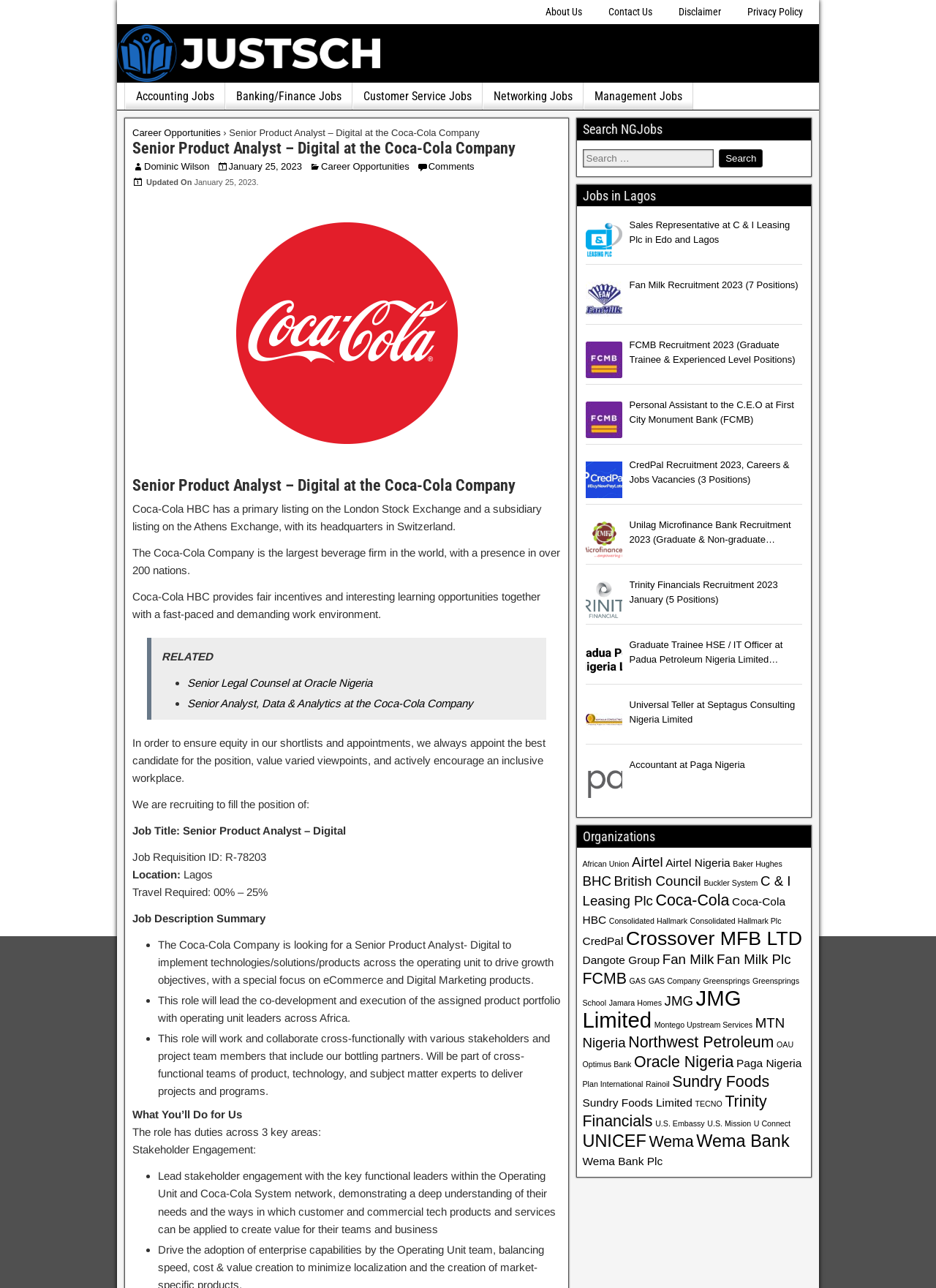Locate the bounding box coordinates of the segment that needs to be clicked to meet this instruction: "Apply for Sales Representative at C & I Leasing Plc in Edo and Lagos".

[0.625, 0.172, 0.664, 0.201]